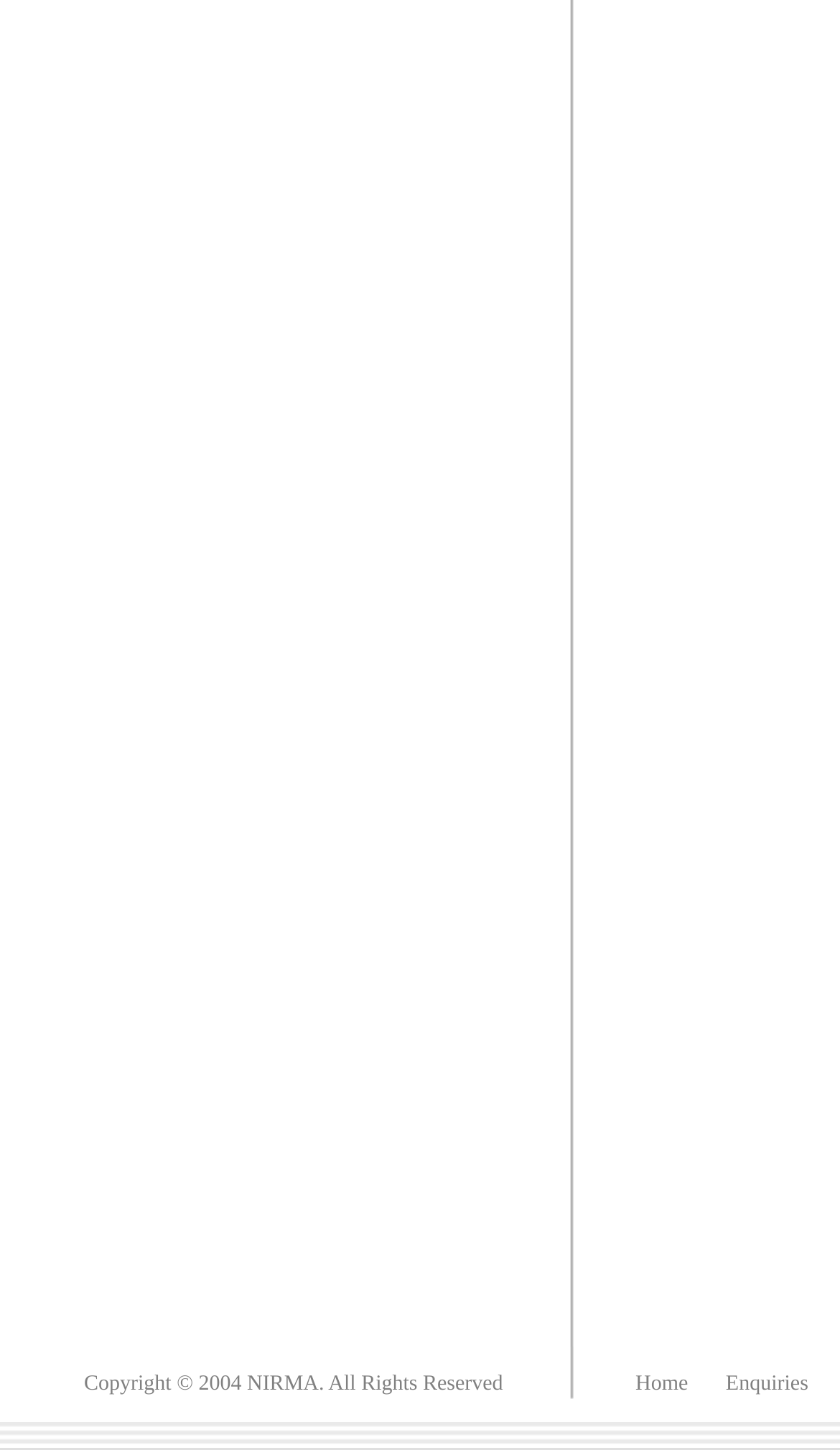Answer the following inquiry with a single word or phrase:
What is the purpose of the image at the bottom of the page?

Unknown